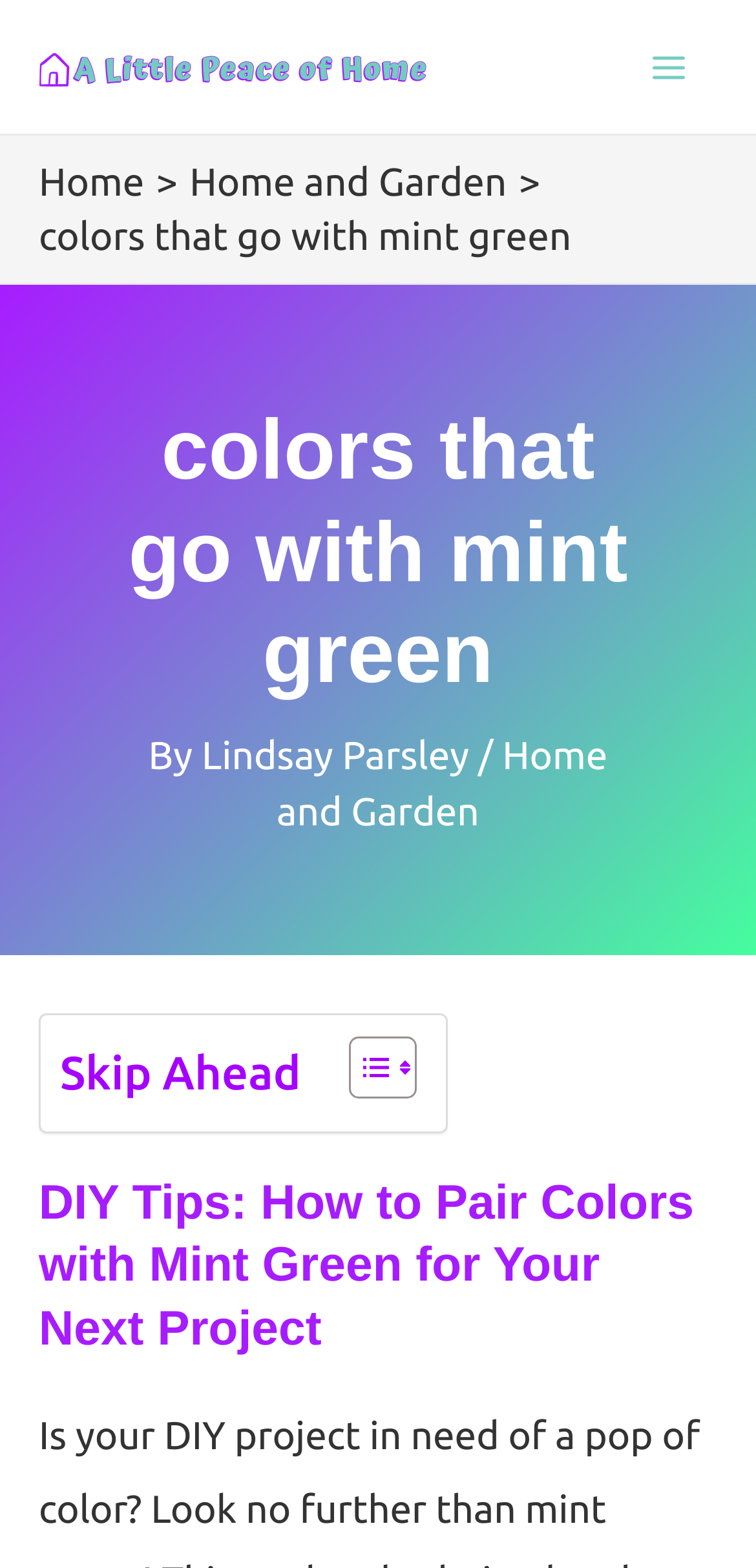Please look at the image and answer the question with a detailed explanation: What is the text of the link next to the 'Skip Ahead' text?

I found the text of the link by looking at the layout table element and its child elements. The layout table element has a static text element with the text 'Skip Ahead', and next to it is a link element with the text 'Toggle Table of Content', which I assume is the text of the link.